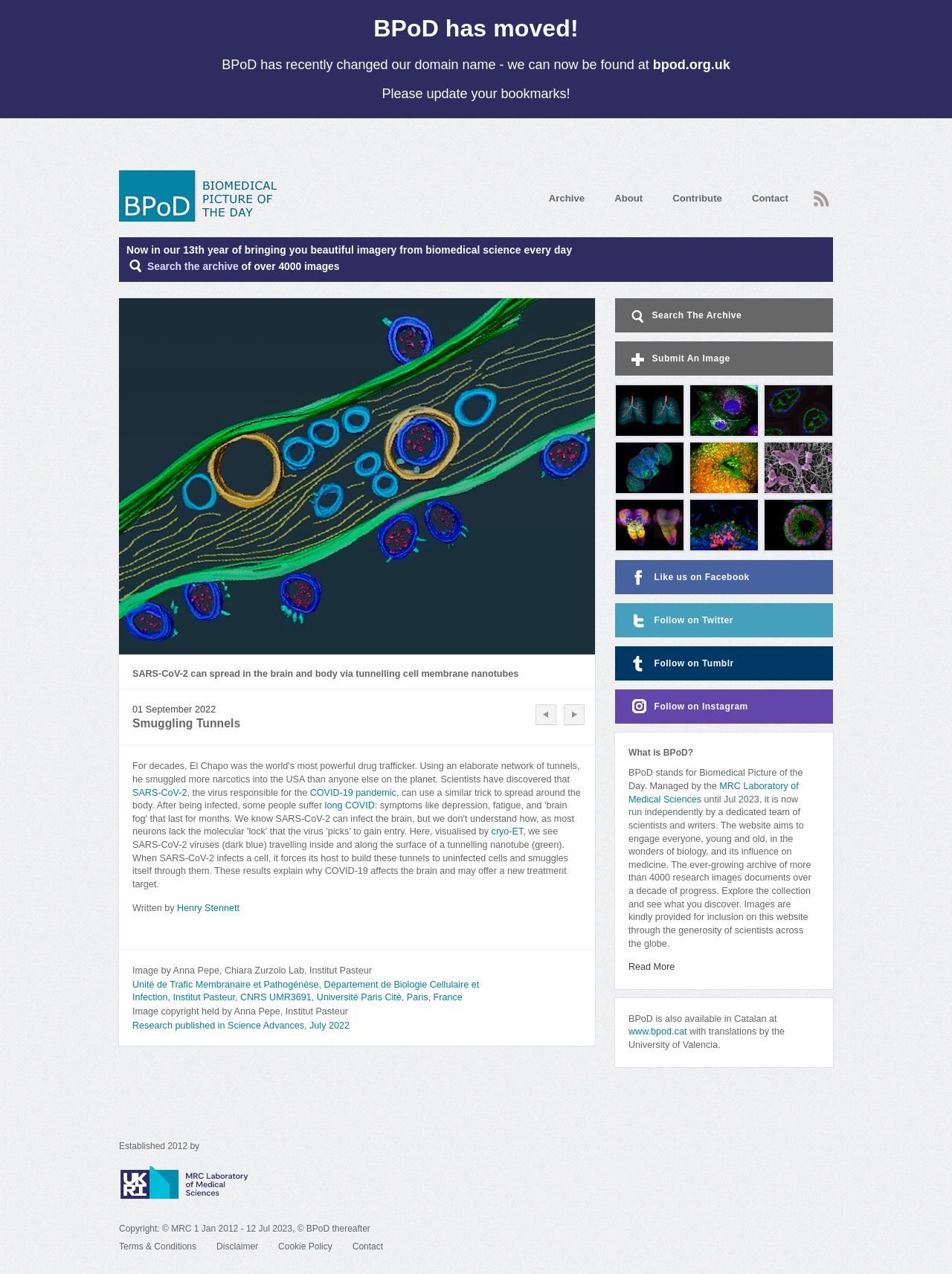Find the bounding box coordinates for the area you need to click to carry out the instruction: "View previous image". The coordinates should be four float numbers between 0 and 1, indicated as [left, top, right, bottom].

[0.562, 0.553, 0.584, 0.569]